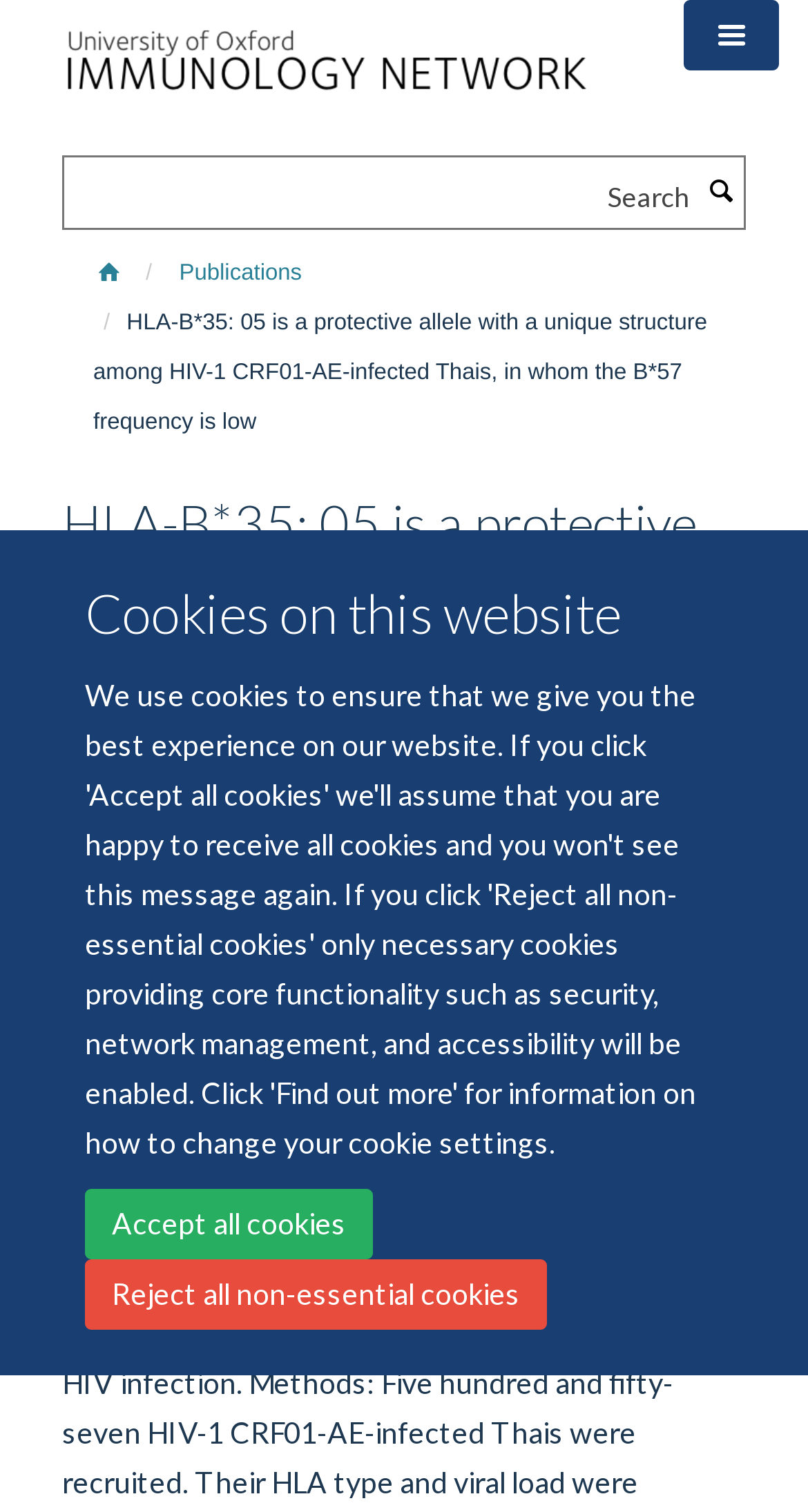Determine the bounding box coordinates of the clickable region to execute the instruction: "Toggle menu". The coordinates should be four float numbers between 0 and 1, denoted as [left, top, right, bottom].

[0.846, 0.0, 0.963, 0.047]